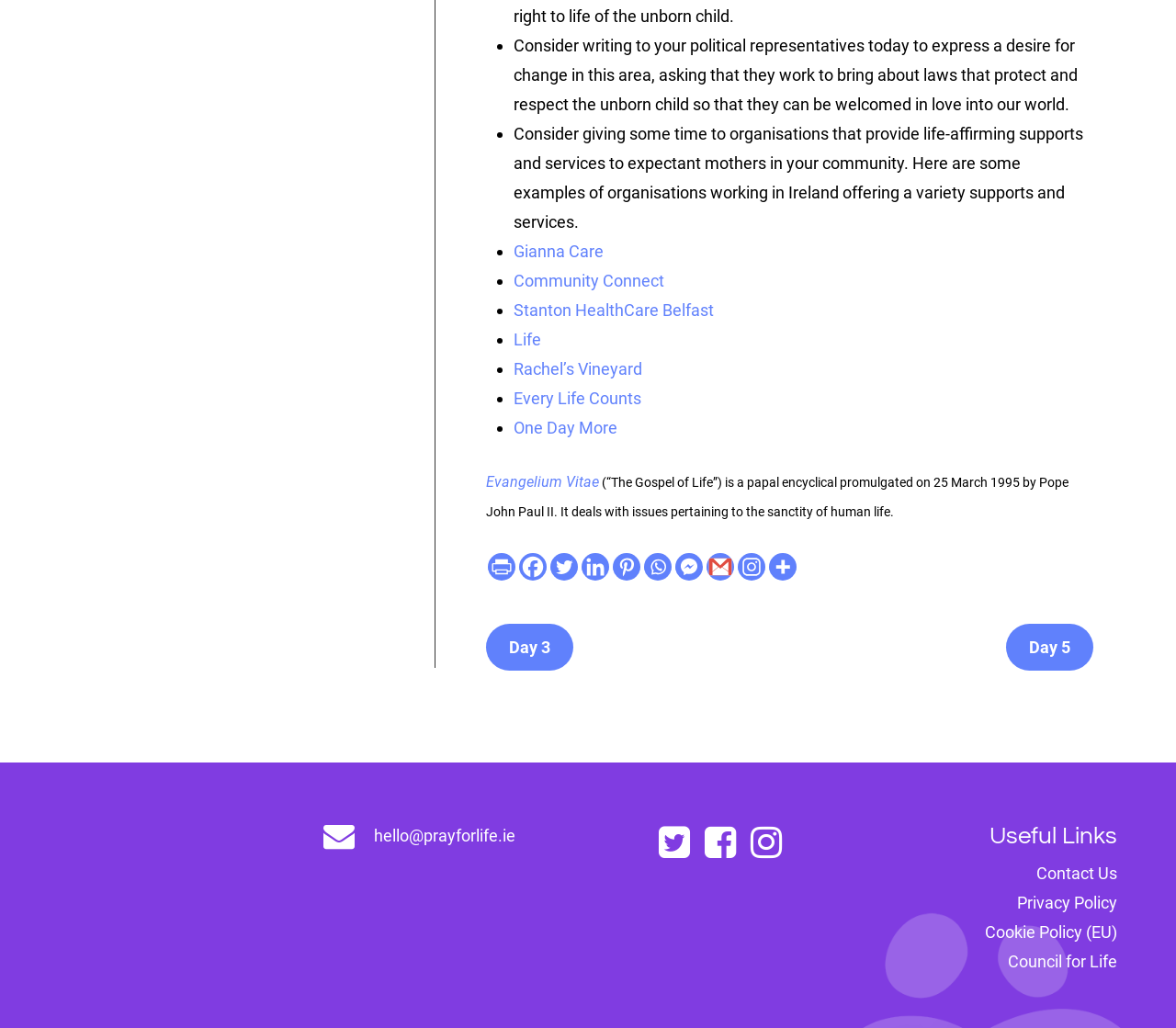Extract the bounding box coordinates of the UI element described: "Life". Provide the coordinates in the format [left, top, right, bottom] with values ranging from 0 to 1.

[0.437, 0.32, 0.46, 0.339]